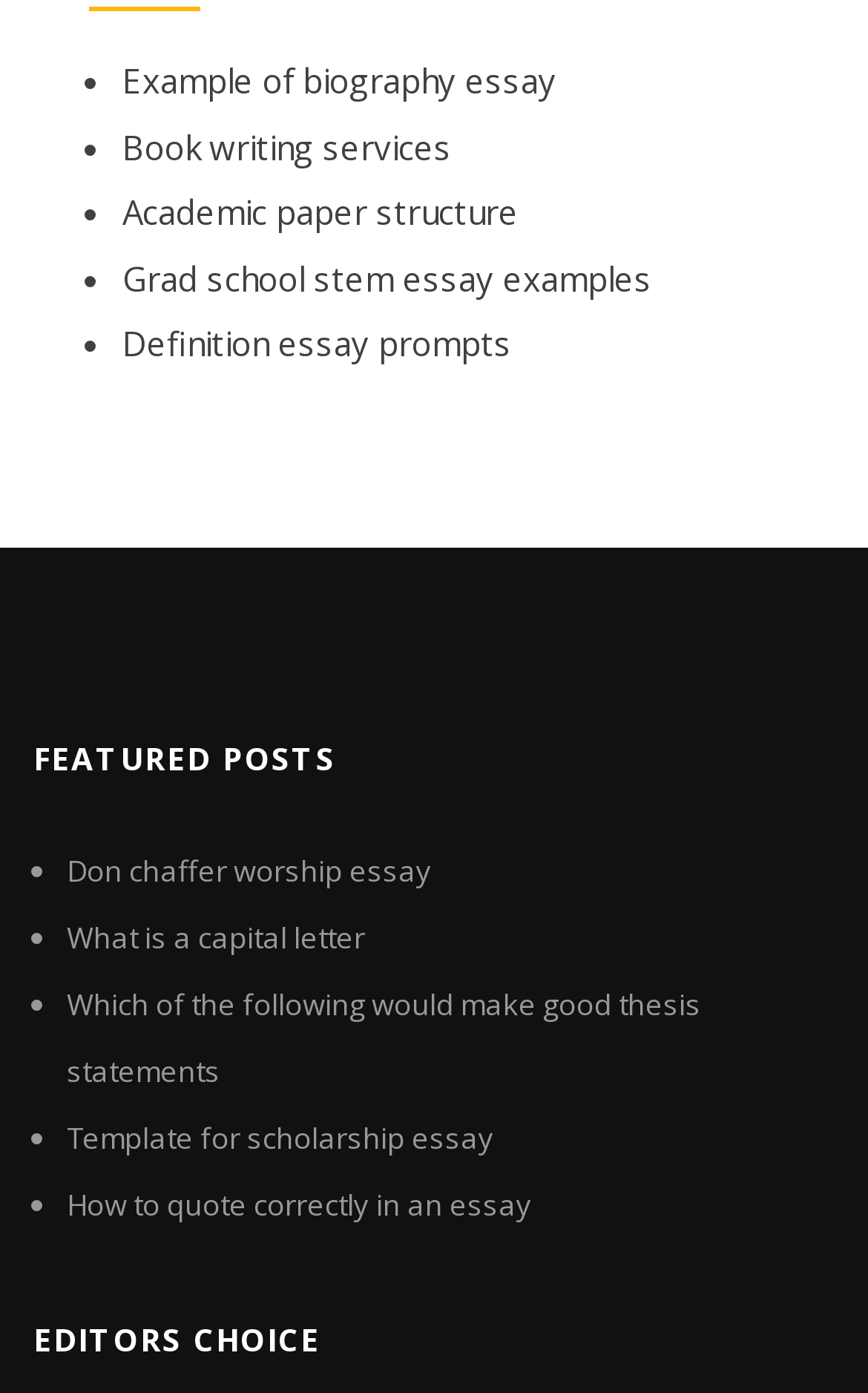What is the topic of the first link?
Examine the image and provide an in-depth answer to the question.

The first link on the webpage is 'Example of biography essay', which suggests that the topic of this link is related to biography essays.